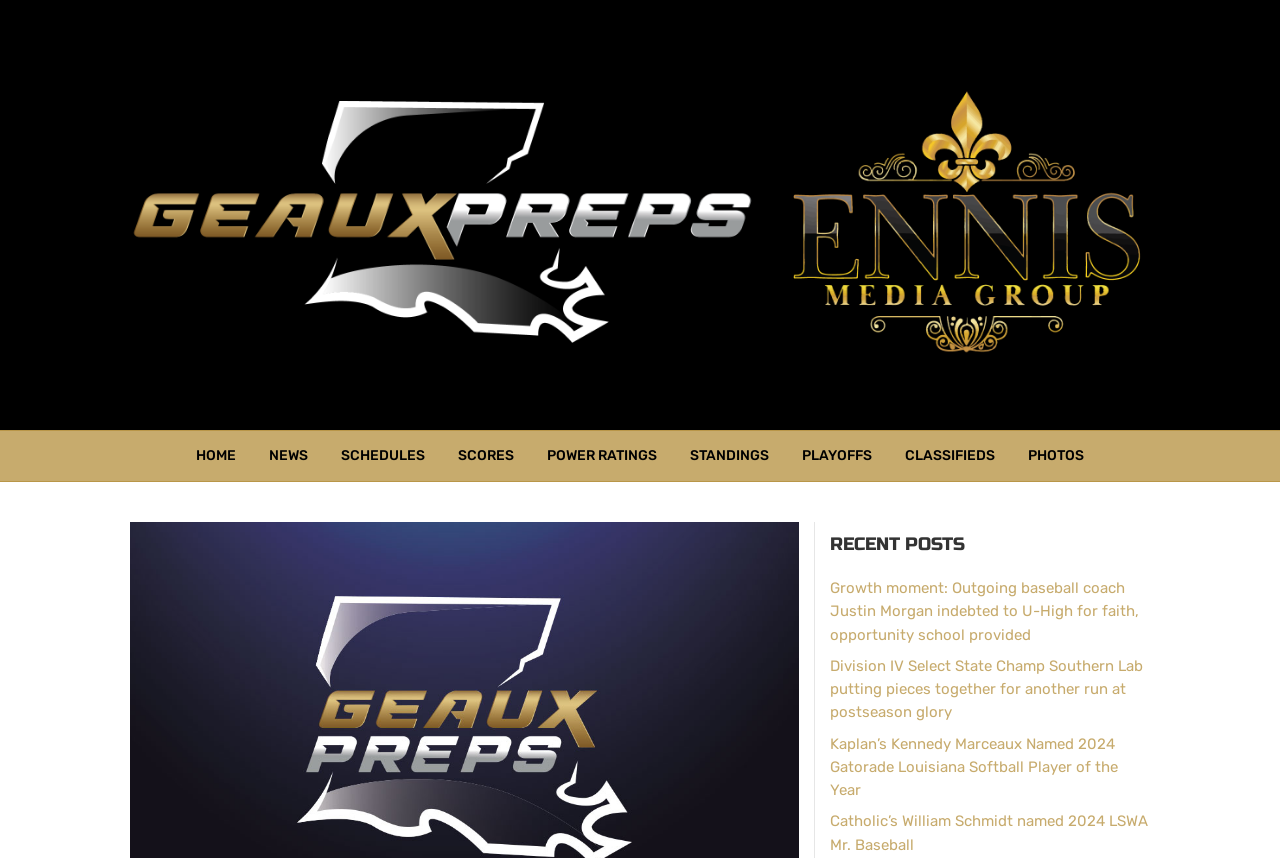Please identify the bounding box coordinates of where to click in order to follow the instruction: "view recent posts".

[0.648, 0.62, 0.898, 0.649]